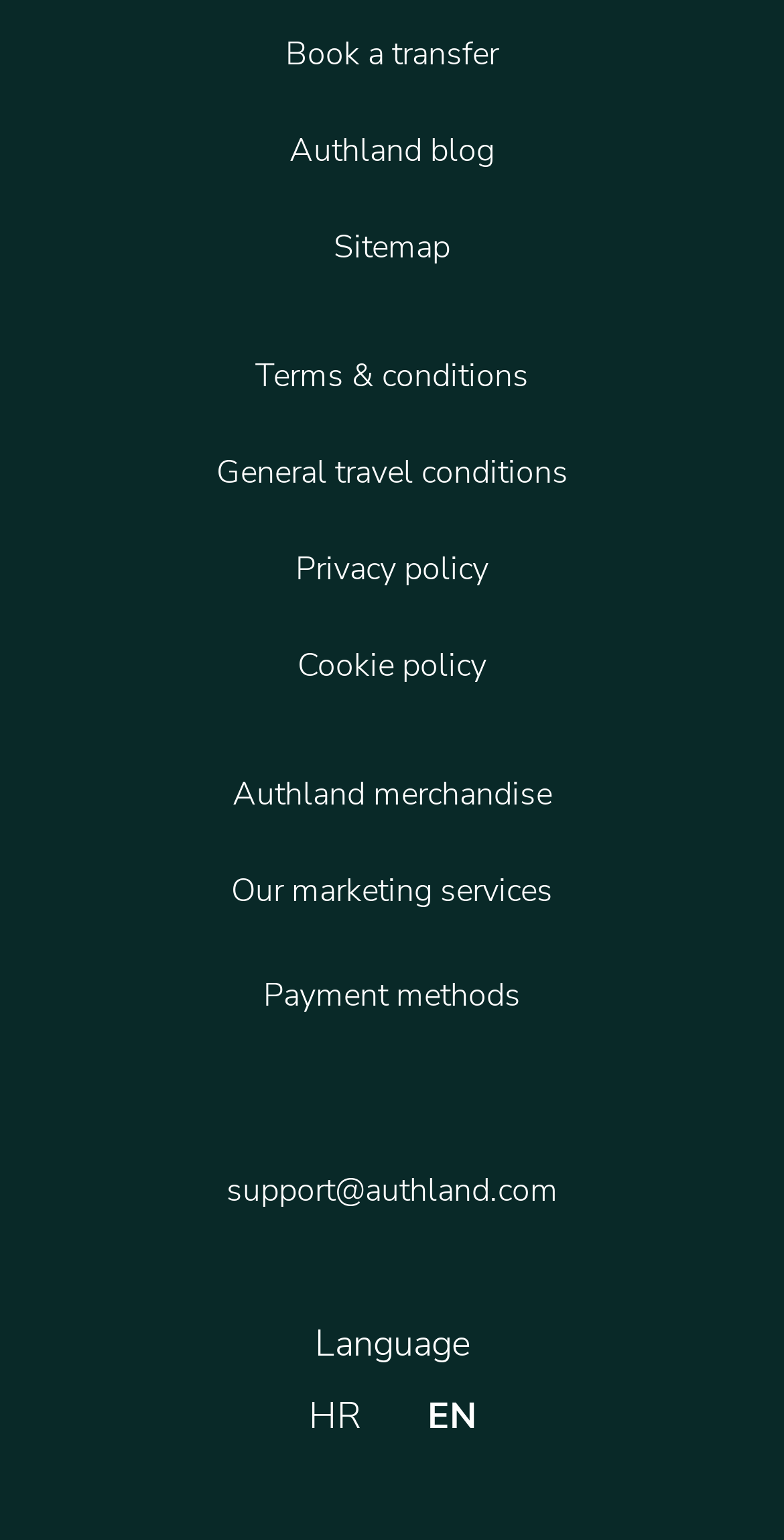Kindly respond to the following question with a single word or a brief phrase: 
How many language options are available?

2